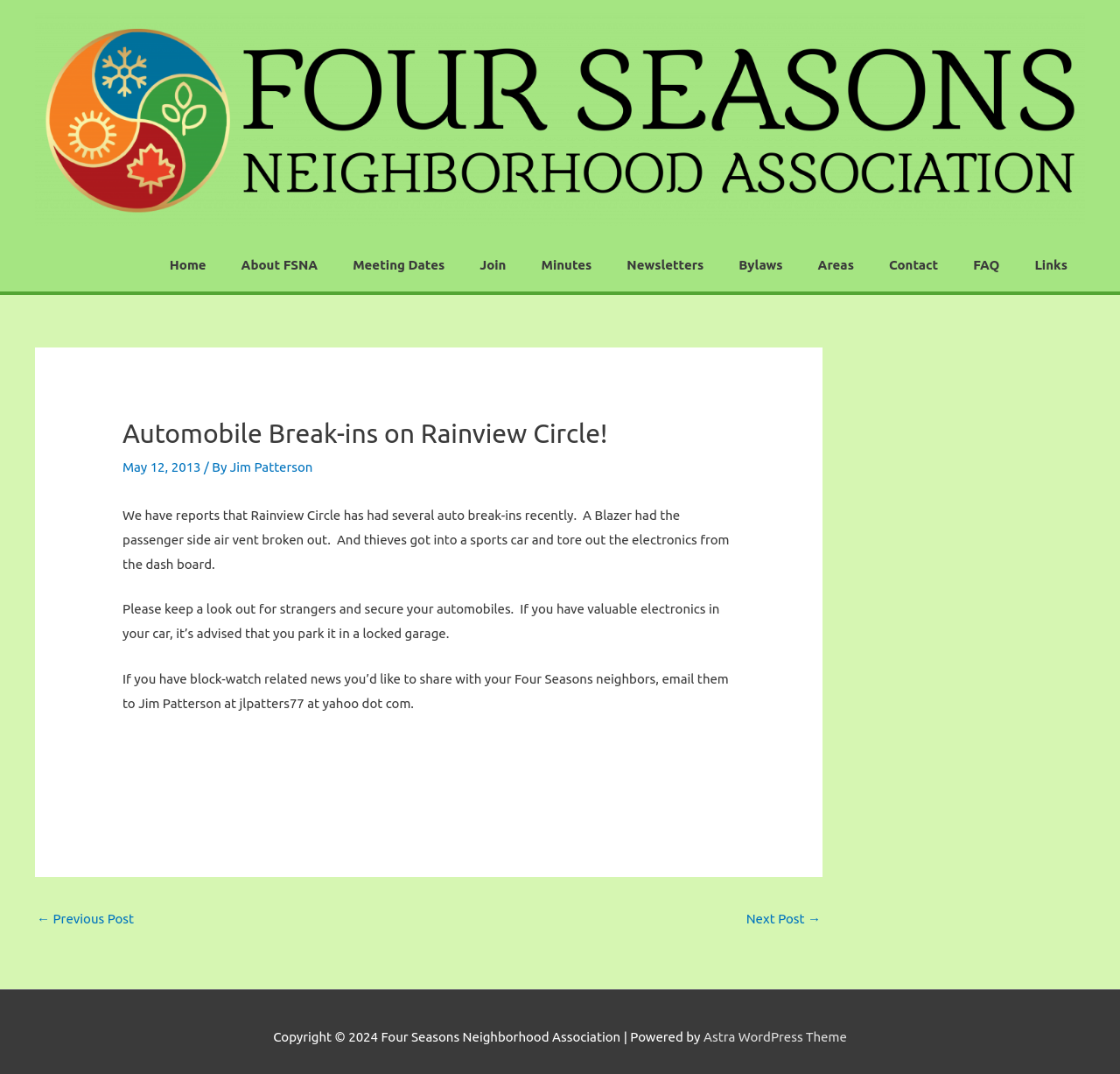Using the information from the screenshot, answer the following question thoroughly:
How many paragraphs are in the article?

I counted the number of paragraphs in the article, which are separated by line breaks and contain text, totaling 3 paragraphs.